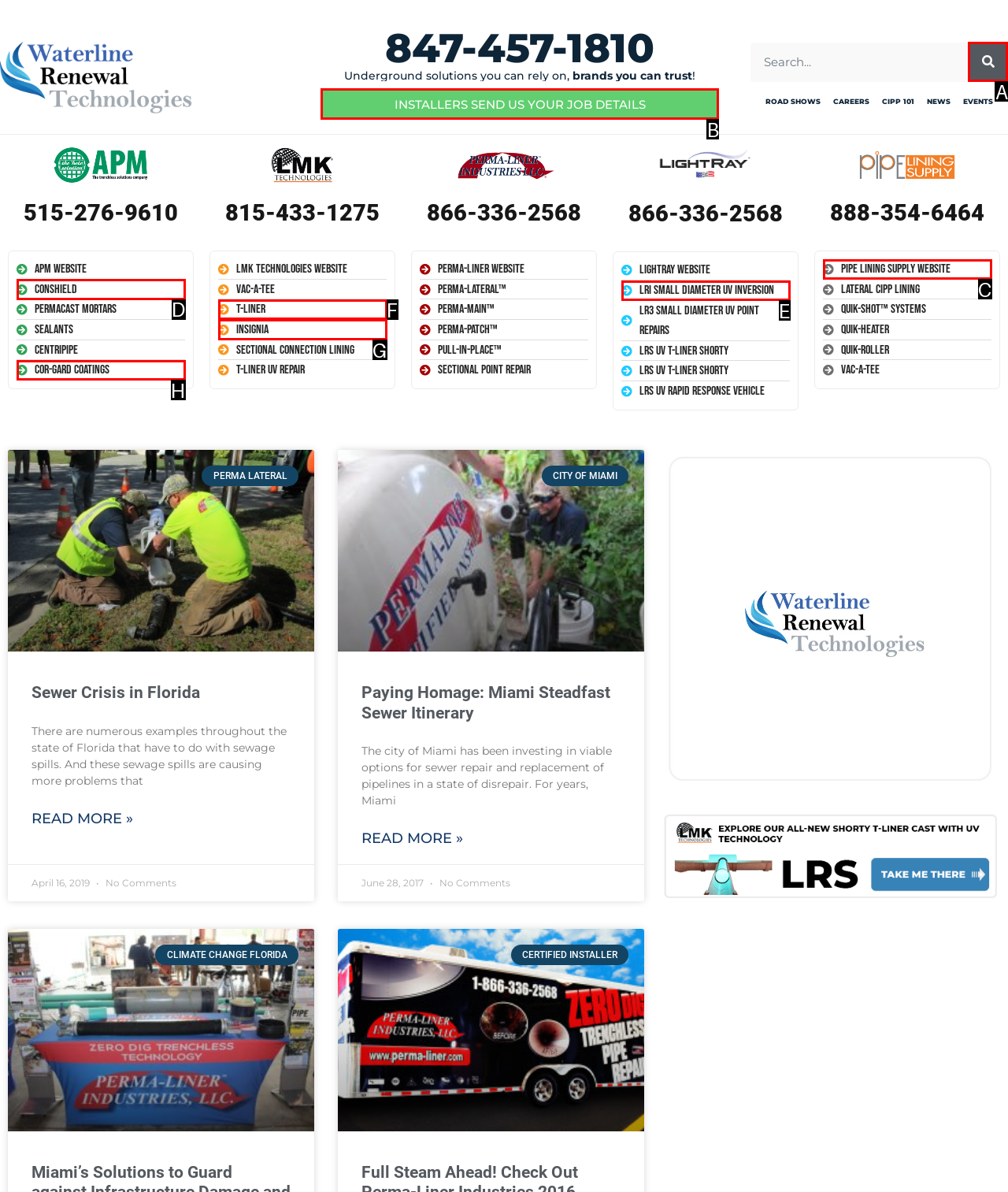Select the letter of the HTML element that best fits the description: aria-label="Advertisement" name="aswift_3" title="Advertisement"
Answer with the corresponding letter from the provided choices.

None